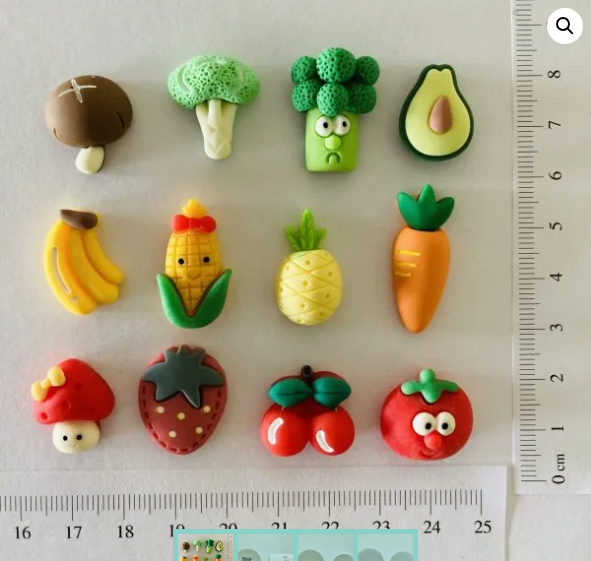Analyze the image and describe all key details you can observe.

This image showcases a vibrant collection of miniature food items, specifically designed as playful representations of fresh produce. Arranged in two rows, the delightful assortment includes:

- **Top Row**: A whimsical mushroom, two types of broccoli (one with a comical face), and a cheerful avocado.
- **Bottom Row**: A bunch of bananas, a smiling corn on the cob, a bright pineapple, and a cute carrot. 
- **Further Down**: Adorable fruit-themed items, including a strawberry with a friendly expression, a larger strawberry, a pair of smiling tomatoes, and a playful cherry.

The items are displayed on a light background alongside a ruler, providing a playful context that emphasizes their size and detail. Perfect for educational purposes or imaginative play, these mini food representations are visually appealing and crafted with charm.